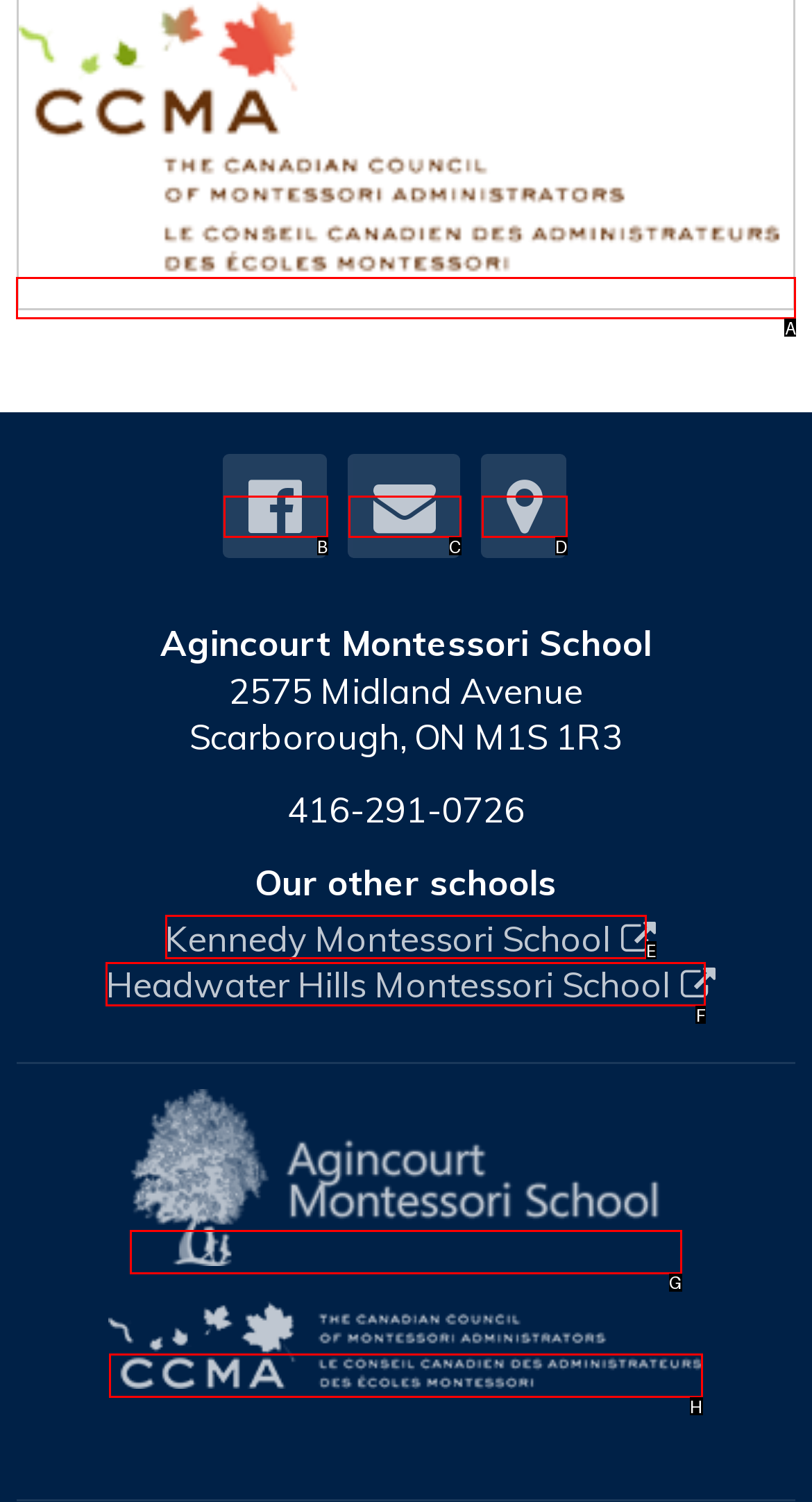From the options shown, which one fits the description: title="Email us"? Respond with the appropriate letter.

C